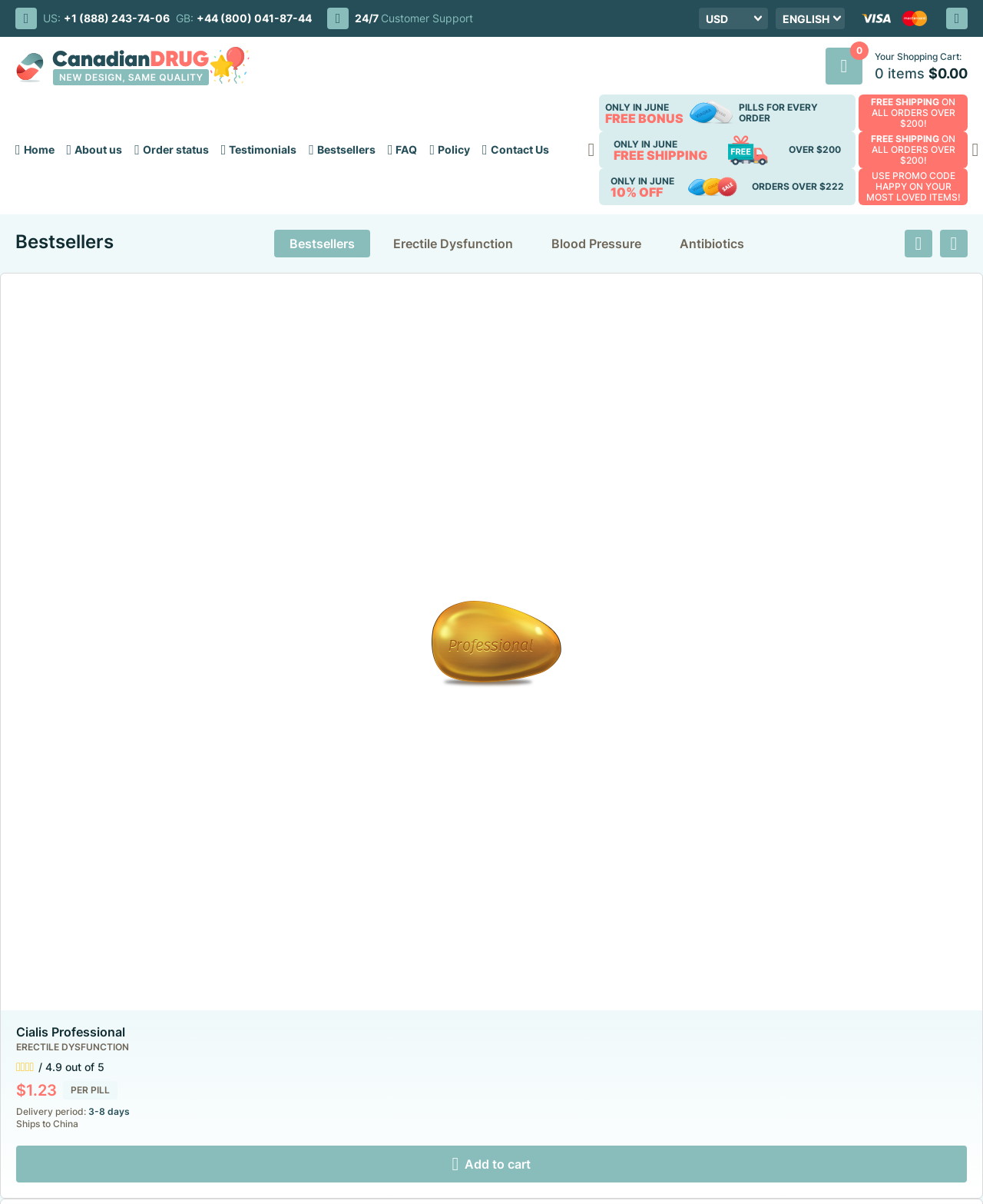Find the bounding box coordinates of the clickable element required to execute the following instruction: "Call 24/7 Customer Support". Provide the coordinates as four float numbers between 0 and 1, i.e., [left, top, right, bottom].

[0.333, 0.006, 0.481, 0.024]